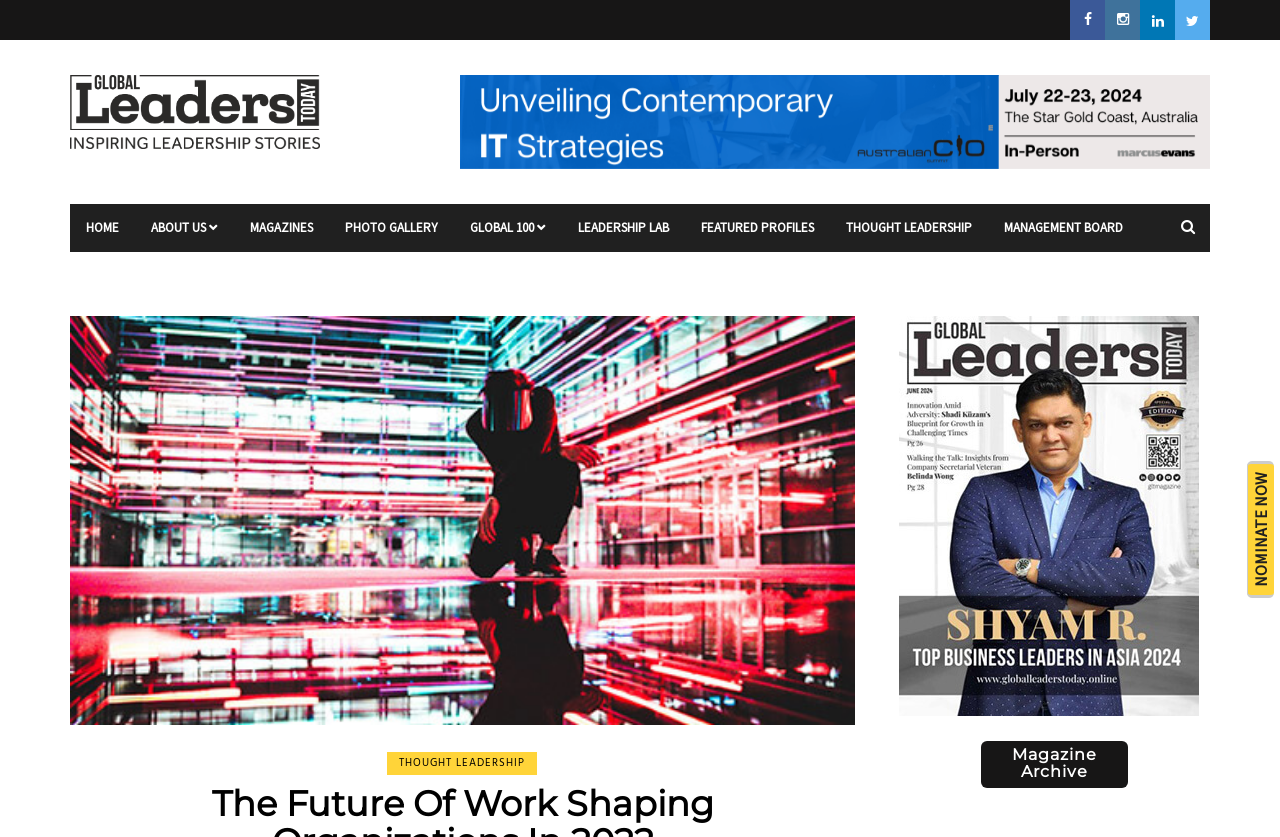What type of content is available in the 'PHOTO GALLERY' section?
Answer the question with just one word or phrase using the image.

Images